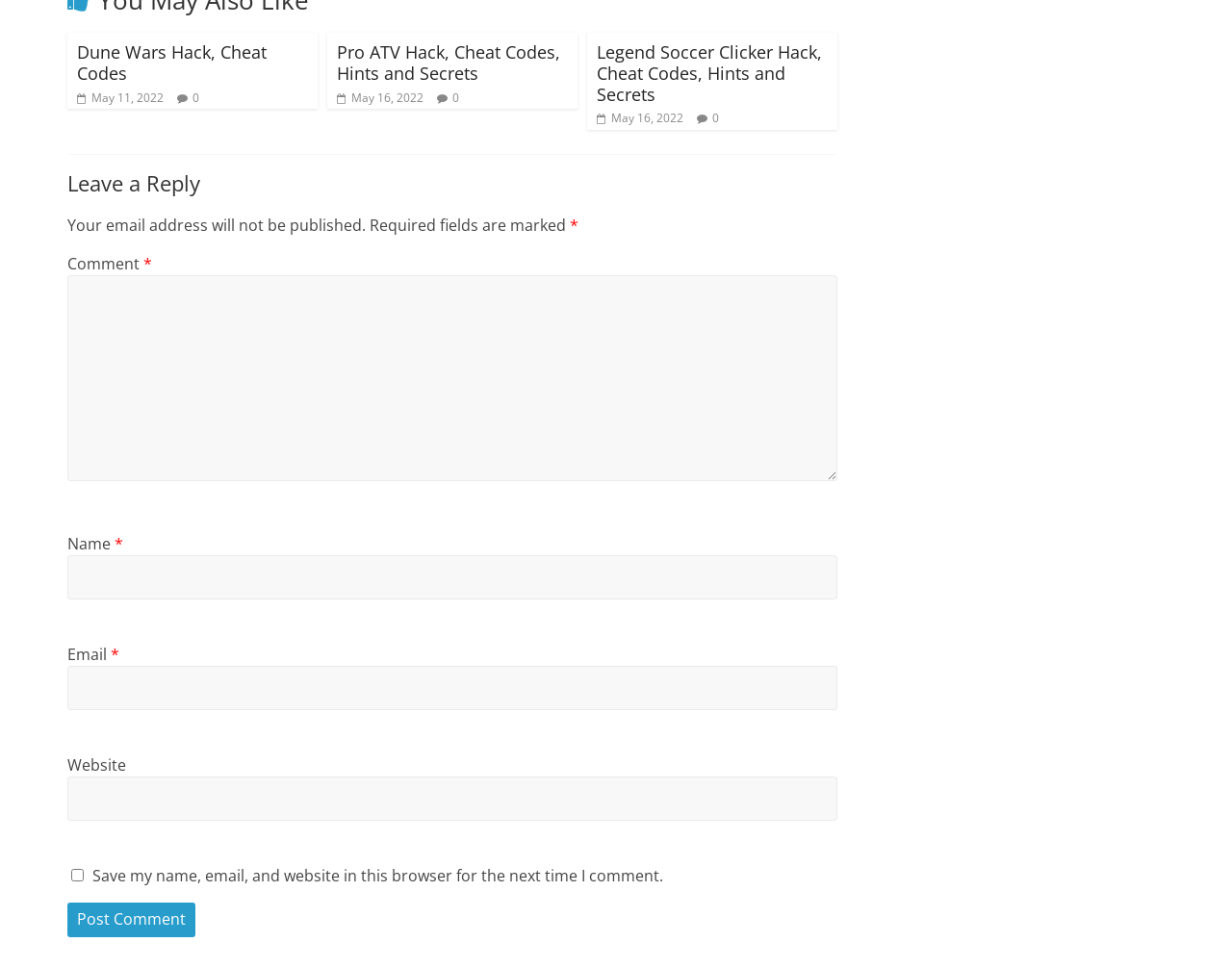Find the bounding box coordinates corresponding to the UI element with the description: "parent_node: Comment * name="comment"". The coordinates should be formatted as [left, top, right, bottom], with values as floats between 0 and 1.

[0.055, 0.285, 0.68, 0.497]